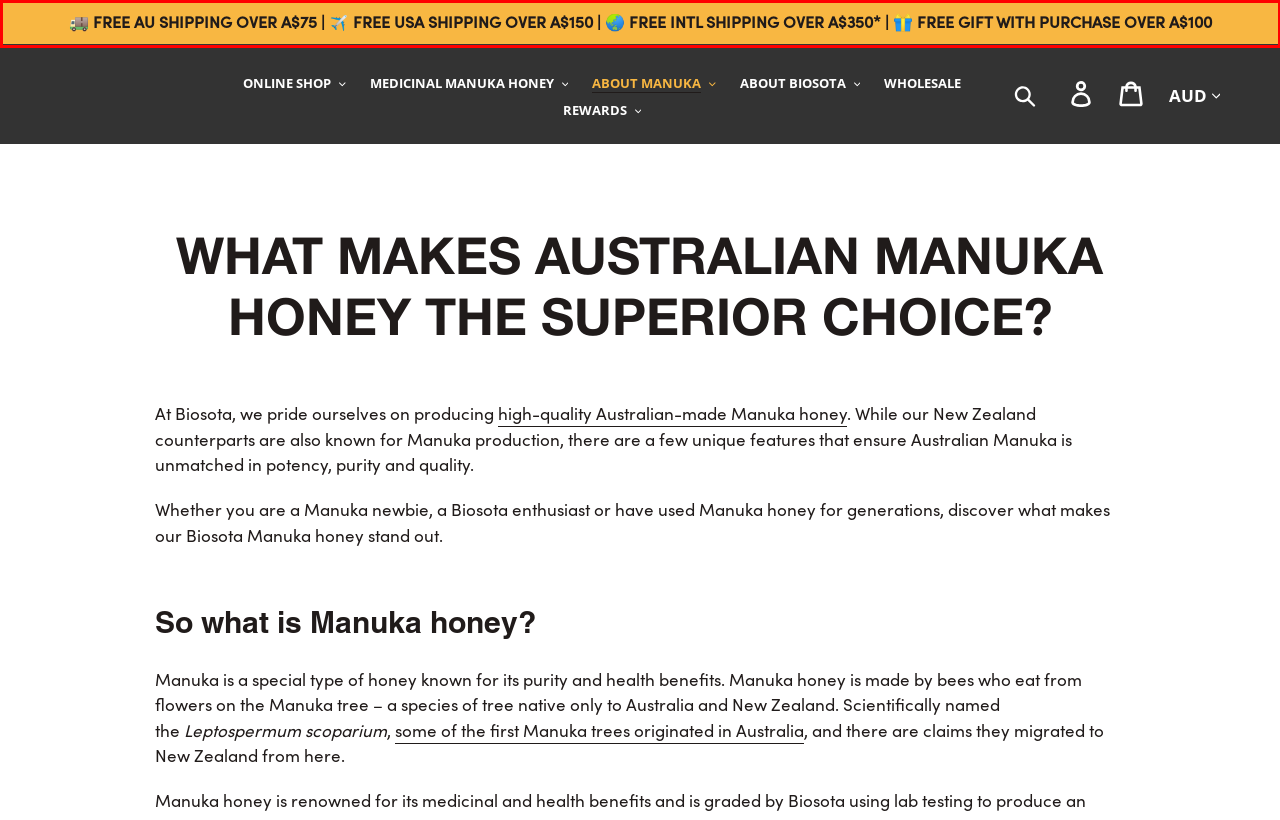Examine the screenshot of the webpage, locate the red bounding box, and perform OCR to extract the text contained within it.

🚚 FREE AU SHIPPING OVER A$75 | ✈️ FREE USA SHIPPING OVER A$150 | 🌏 FREE INTL SHIPPING OVER A$350* | 🎁 FREE GIFT WITH PURCHASE OVER A$100